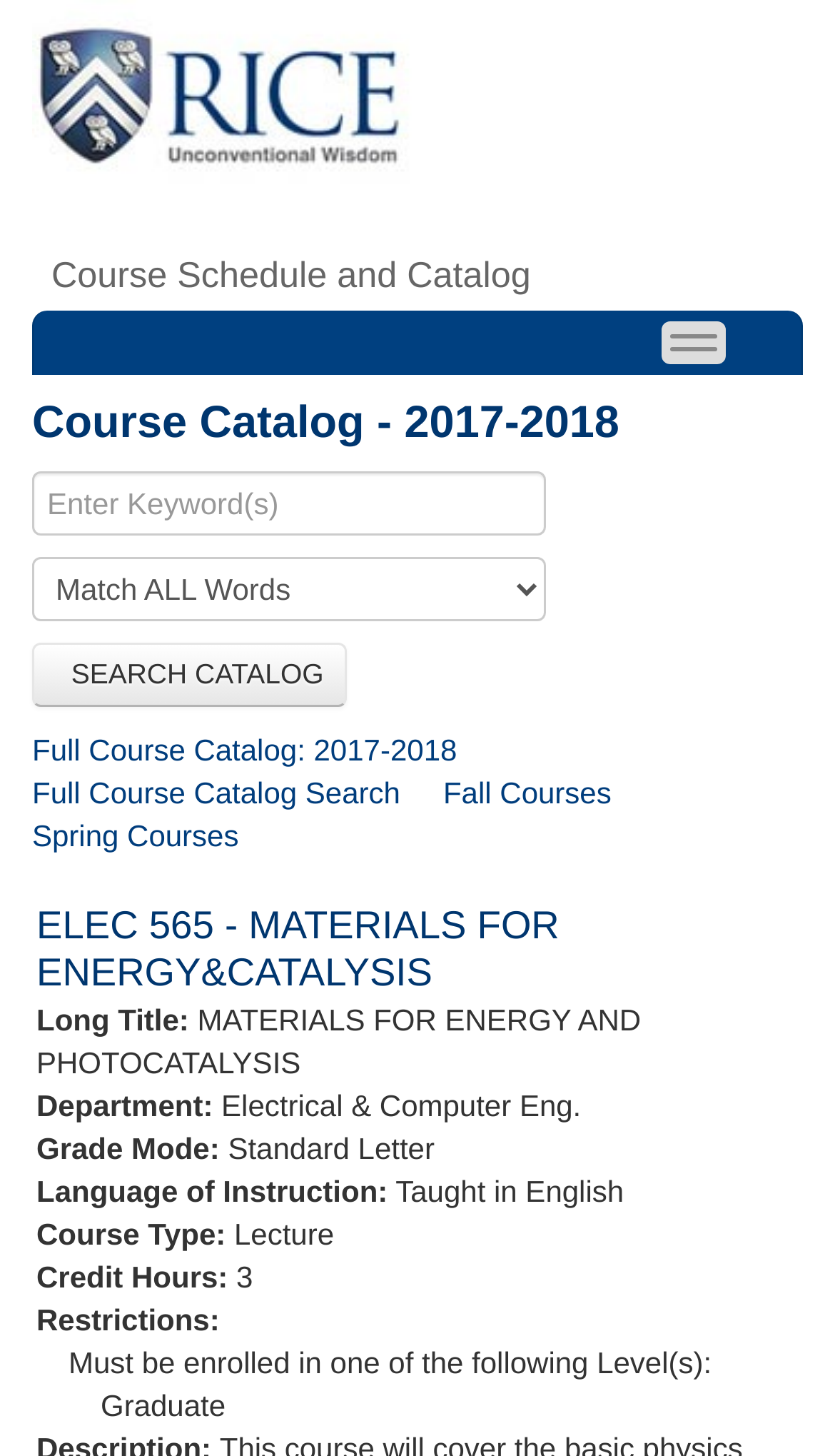Give a detailed account of the webpage, highlighting key information.

The webpage is a course catalog for the 2017-2018 academic year. At the top left corner, there is a Rice Logo image. Below the logo, there is a heading that reads "Course Schedule and Catalog". 

To the right of the logo, there is a button to open site navigation. Below the button, there is another heading that reads "Course Catalog - 2017-2018". 

On the left side of the page, there is a search function that allows users to enter keywords and select a category from a dropdown menu. The search button is labeled "SEARCH CATALOG". 

Below the search function, there are several links to different course catalogs, including the full course catalog, full course catalog search, fall courses, and spring courses. 

The main content of the page is a course description for "ELEC 565 - MATERIALS FOR ENERGY&CATALYSIS". The course title is followed by a long title, department, grade mode, language of instruction, course type, credit hours, and restrictions. The restrictions section specifies that students must be enrolled in a graduate level to take the course.